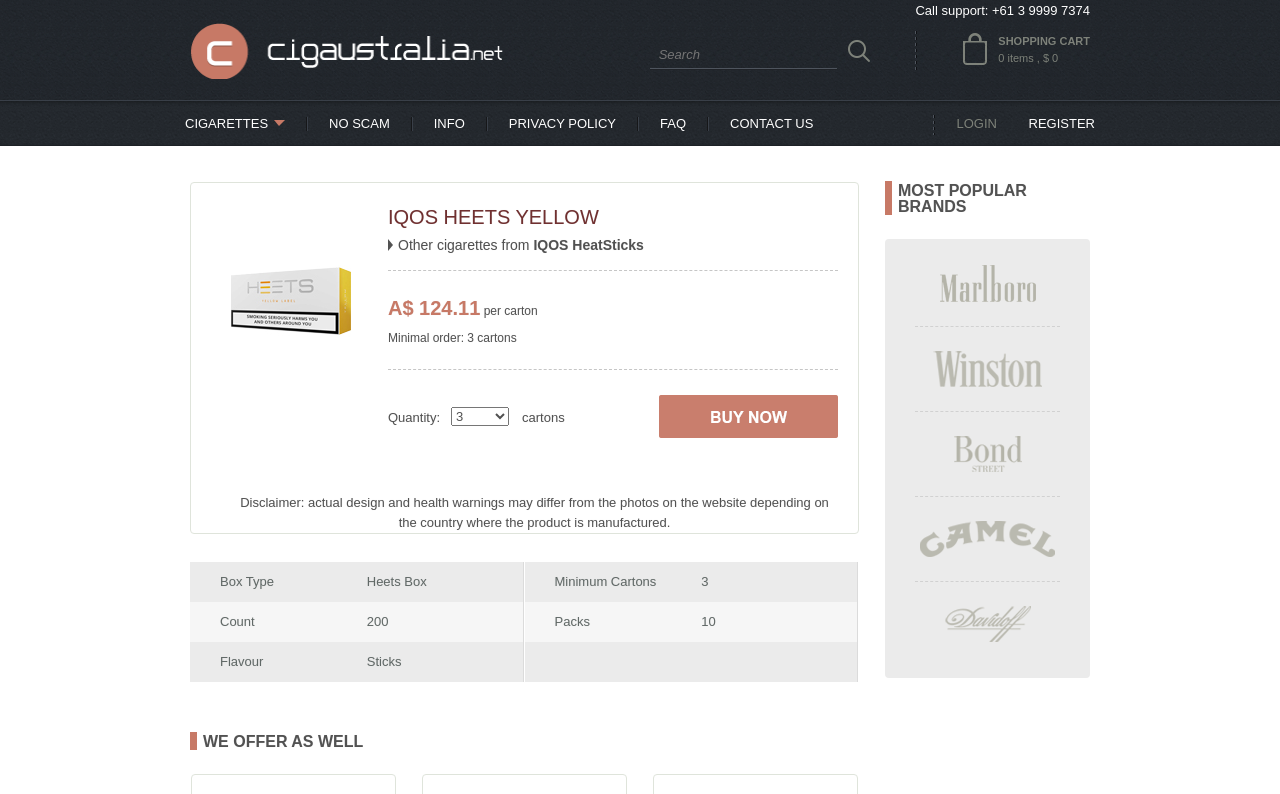Please answer the following question using a single word or phrase: 
What is the price of IQOS HEETS Yellow?

A$ 124.11 per carton